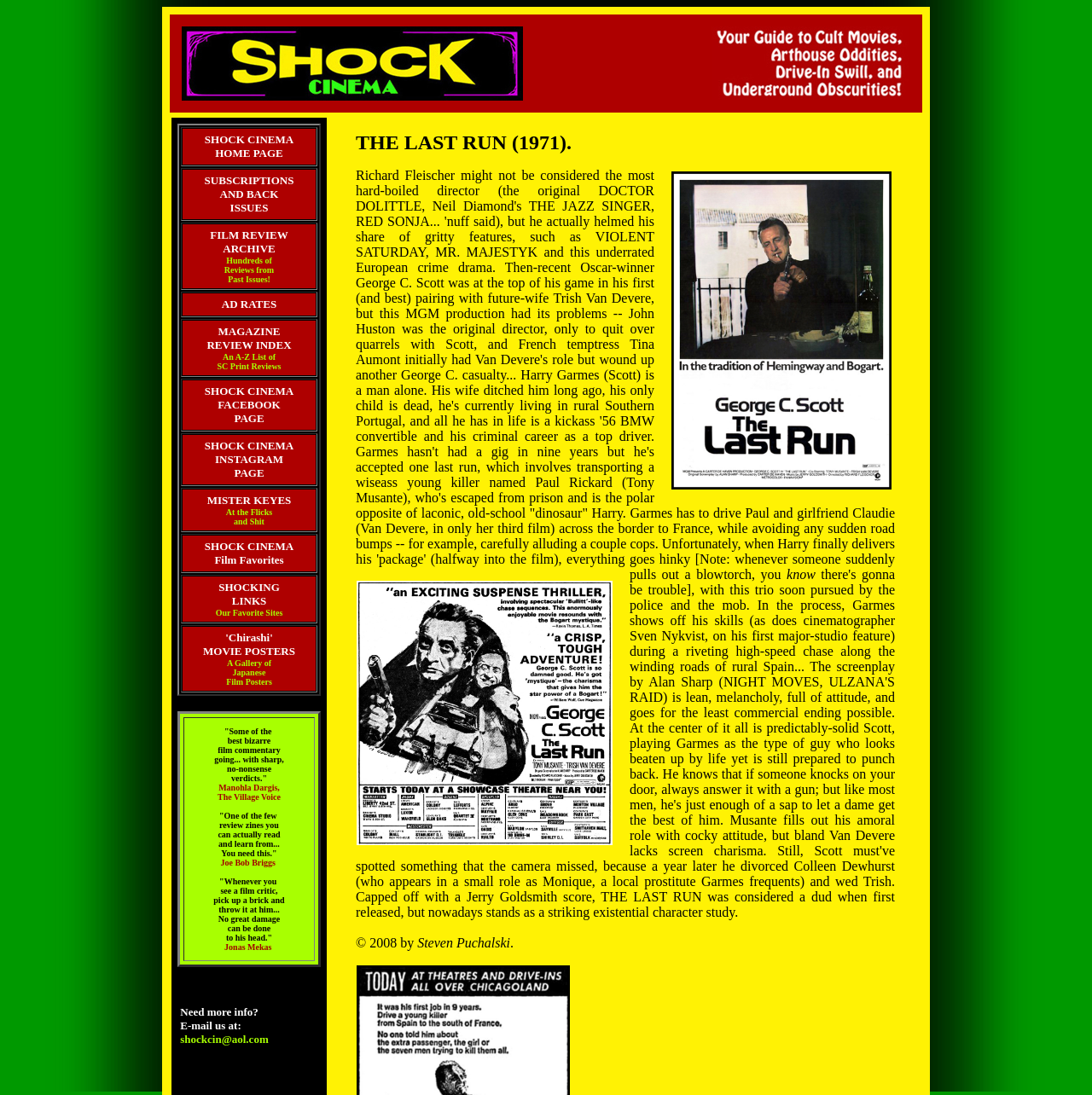What is the name of the author who writes 'At the Flicks and Shit'?
Provide a thorough and detailed answer to the question.

I found a link with the text 'MISTER KEYES At the Flicks and Shit' which suggests that the name of the author who writes 'At the Flicks and Shit' is MISTER KEYES.